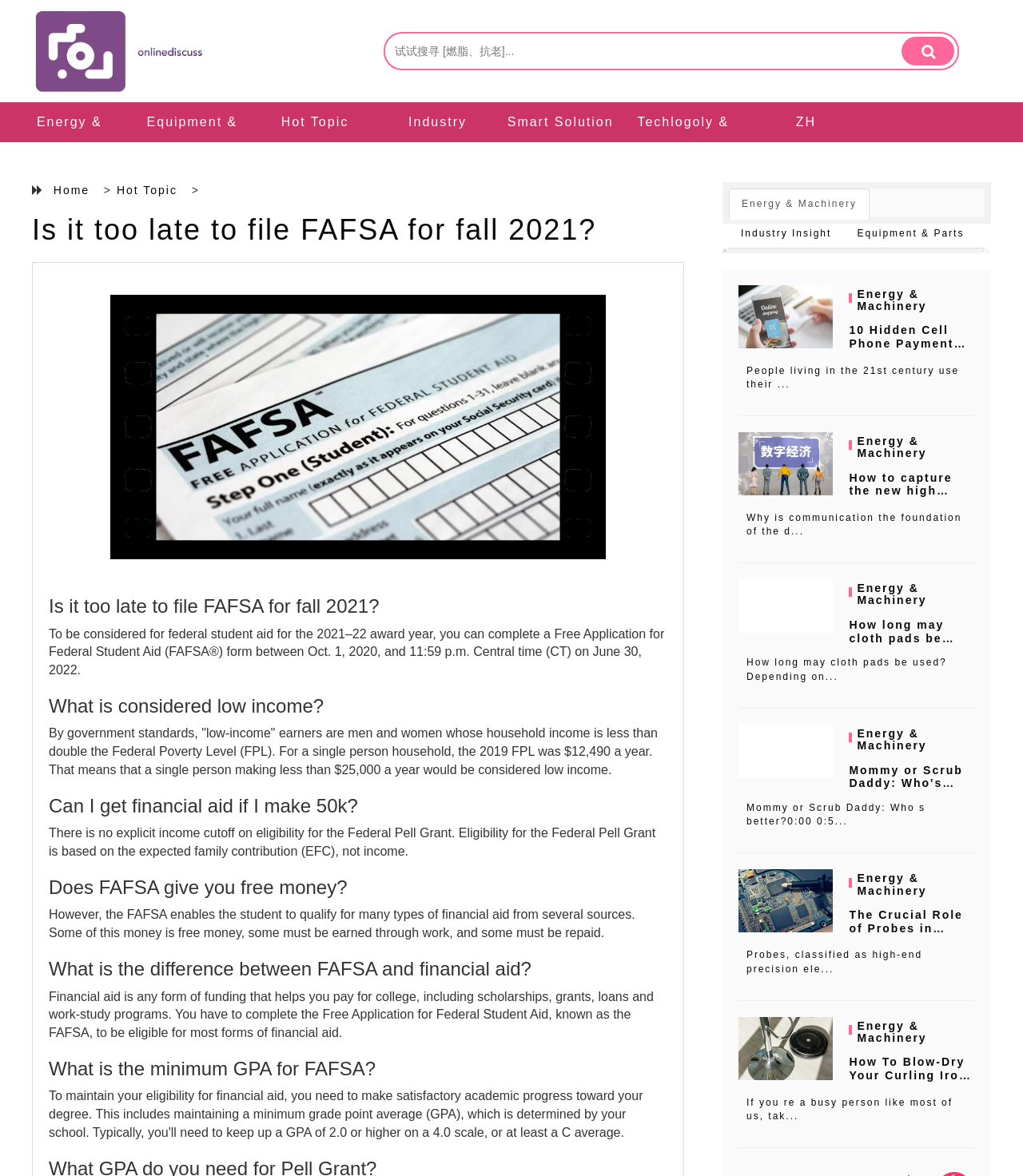What is considered low income?
Please provide a detailed answer to the question.

The webpage states that by government standards, 'low-income' earners are men and women whose household income is less than double the Federal Poverty Level (FPL). For a single person household, the 2019 FPL was $12,490 a year.